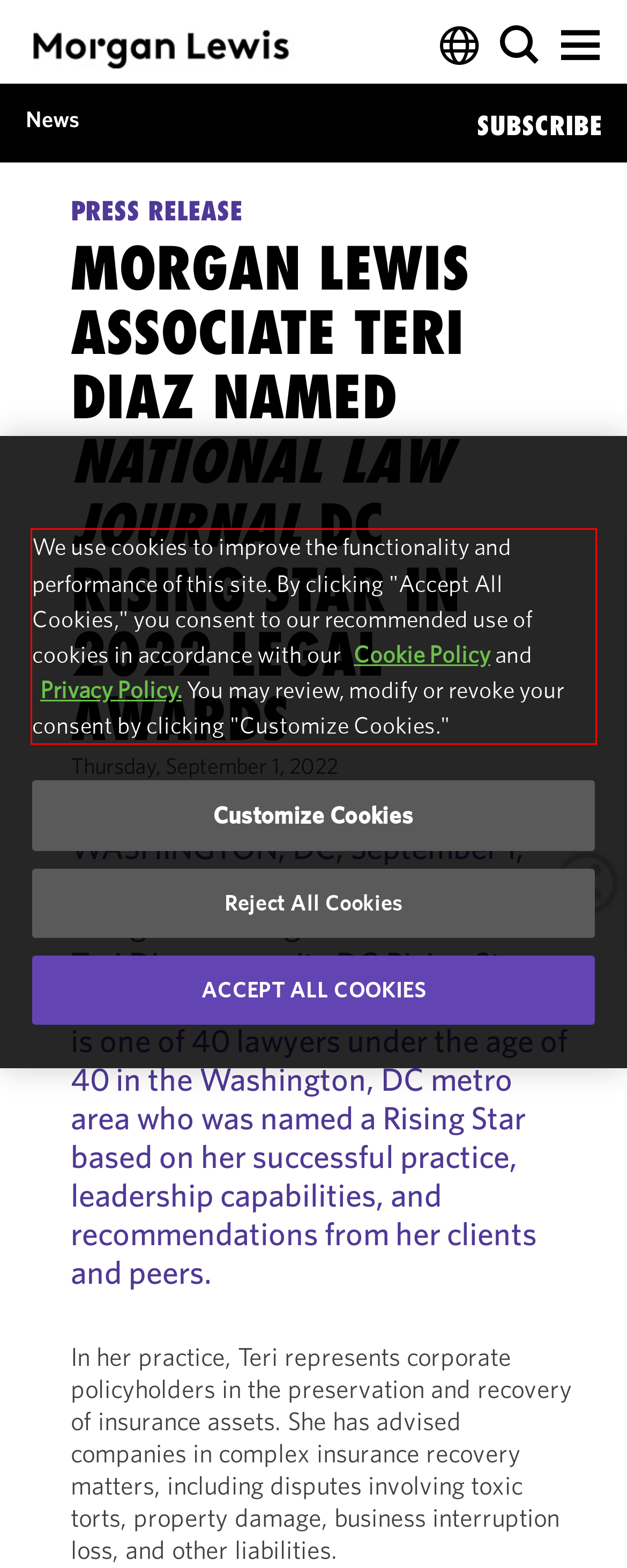Within the provided webpage screenshot, find the red rectangle bounding box and perform OCR to obtain the text content.

We use cookies to improve the functionality and performance of this site. By clicking "Accept All Cookies," you consent to our recommended use of cookies in accordance with our Cookie Policy and Privacy Policy. You may review, modify or revoke your consent by clicking "Customize Cookies."